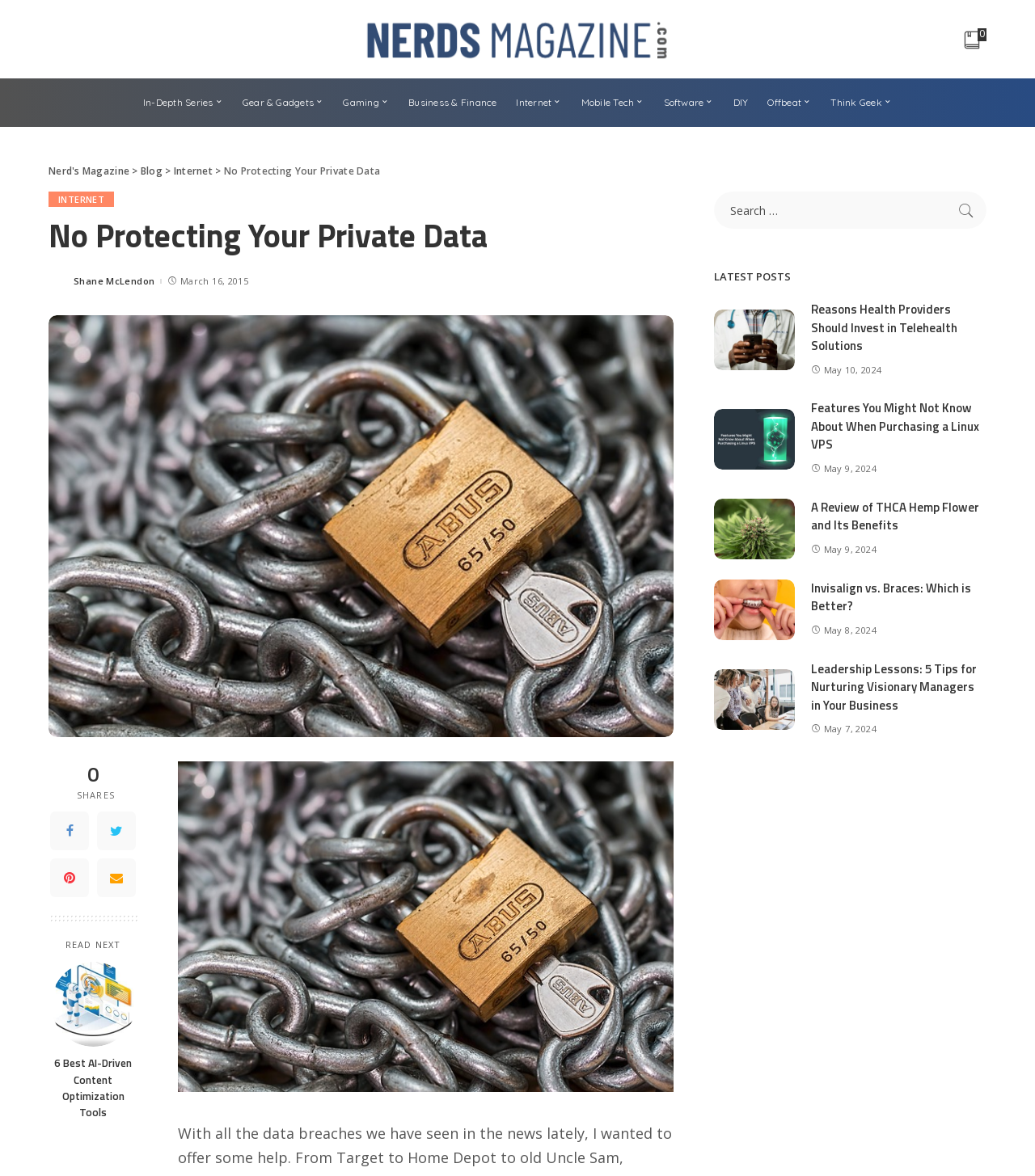Please provide a comprehensive answer to the question below using the information from the image: What is the topic of the first article?

The first article on the webpage has a heading that says 'No Protecting Your Private Data', which suggests that the topic of the article is related to protecting private data.